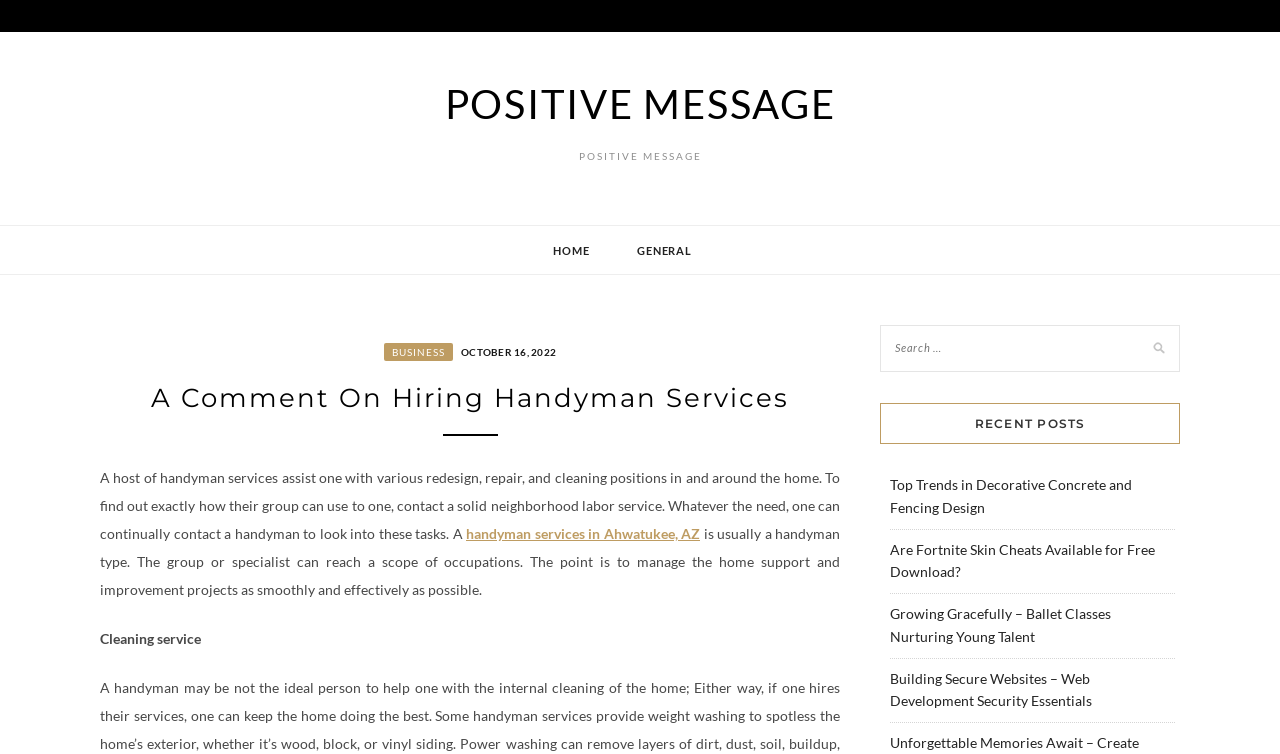Answer the following query concisely with a single word or phrase:
What is mentioned as a type of handyman service?

Cleaning service